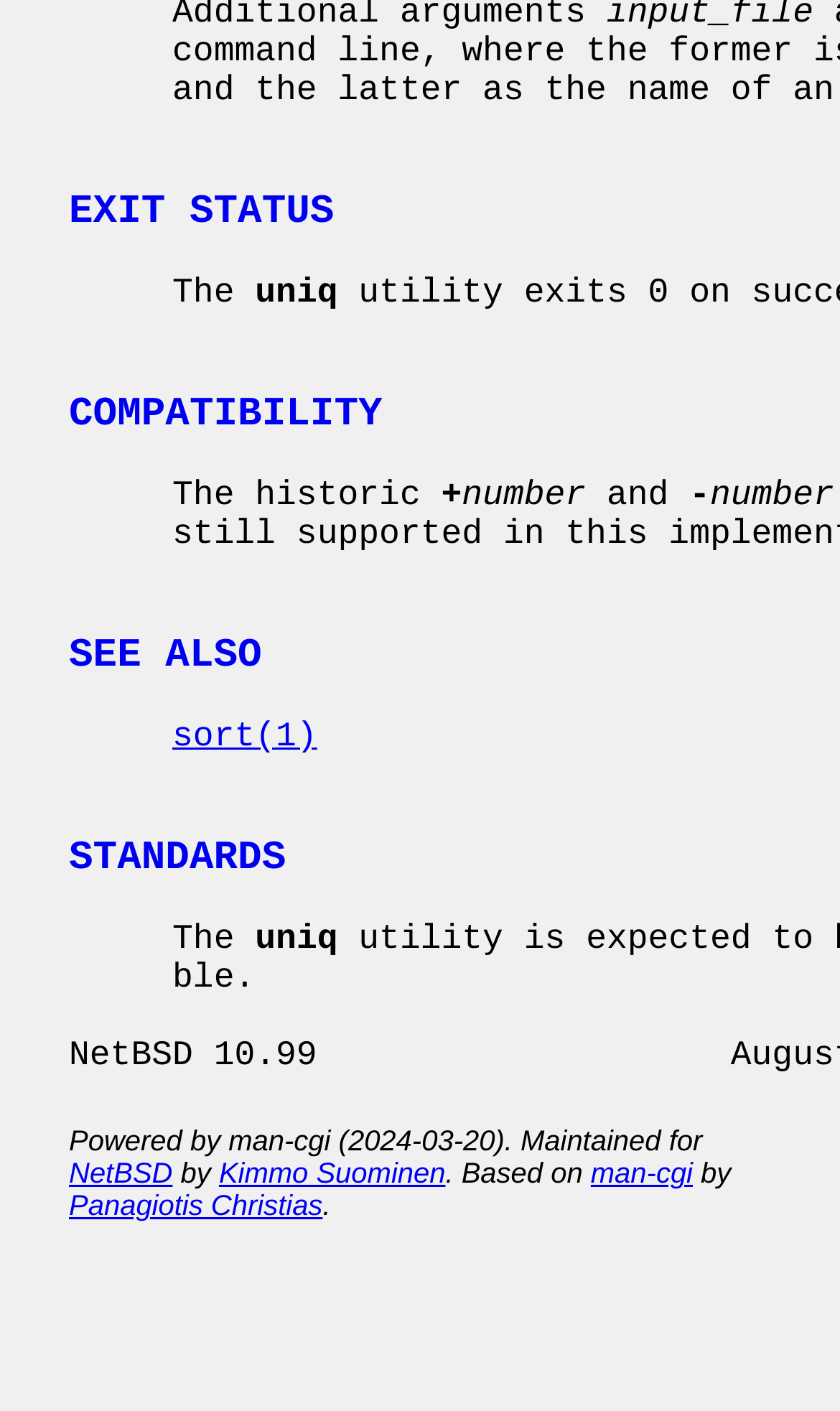Provide a one-word or short-phrase answer to the question:
What is the word after 'The historic'?

+